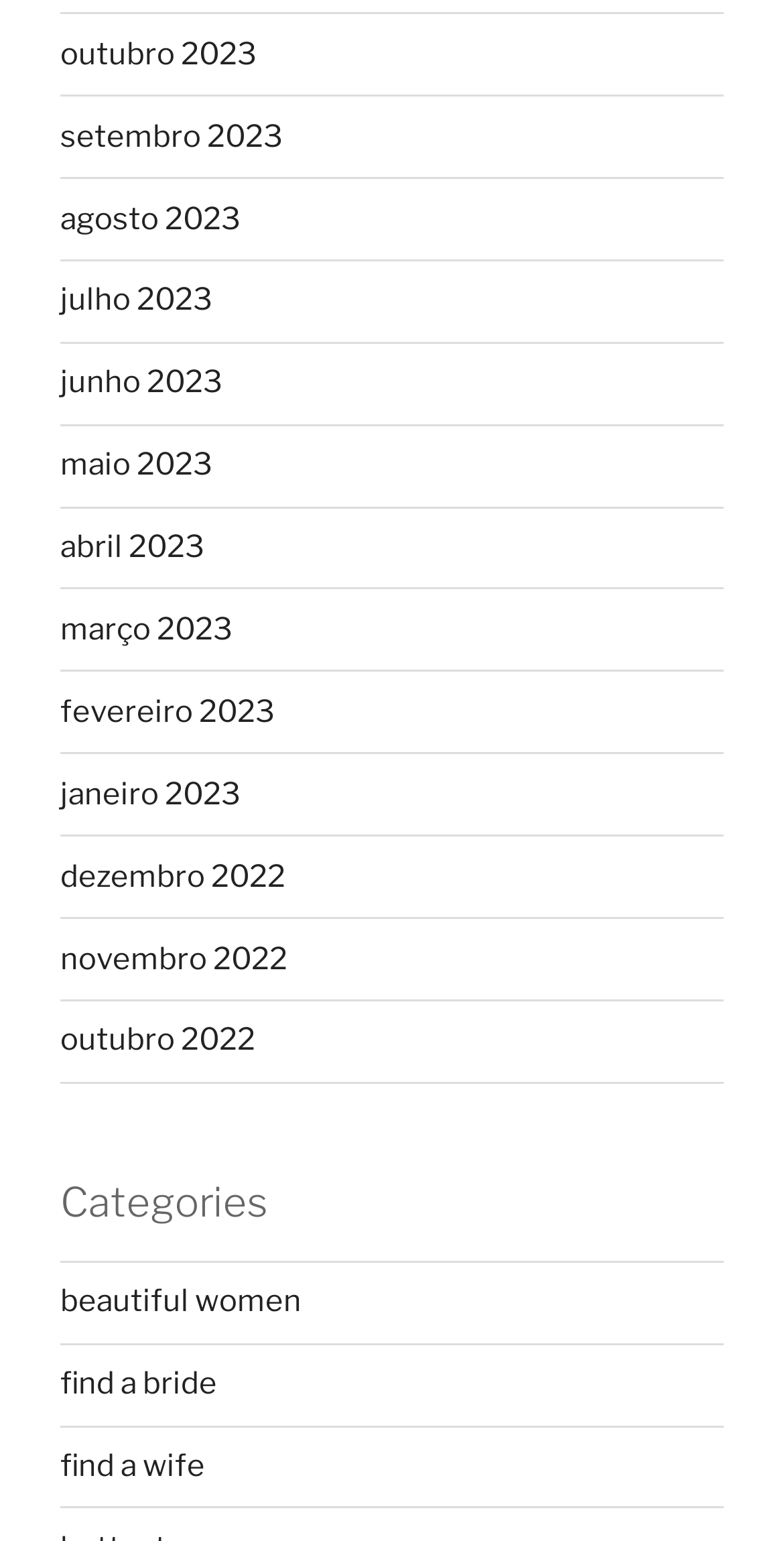Give a short answer to this question using one word or a phrase:
How many months are listed?

16